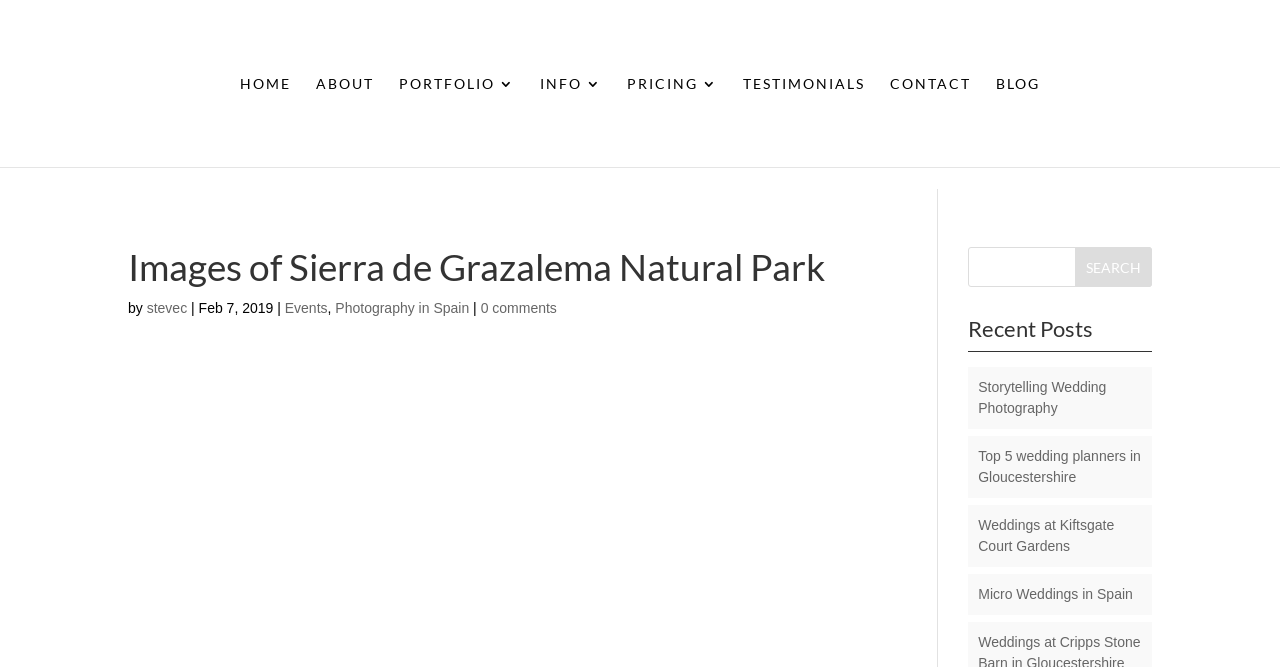What is the purpose of the textbox?
Refer to the image and provide a detailed answer to the question.

The purpose of the textbox can be inferred from the button 'Search' which is located next to the textbox, indicating that the textbox is used for searching.